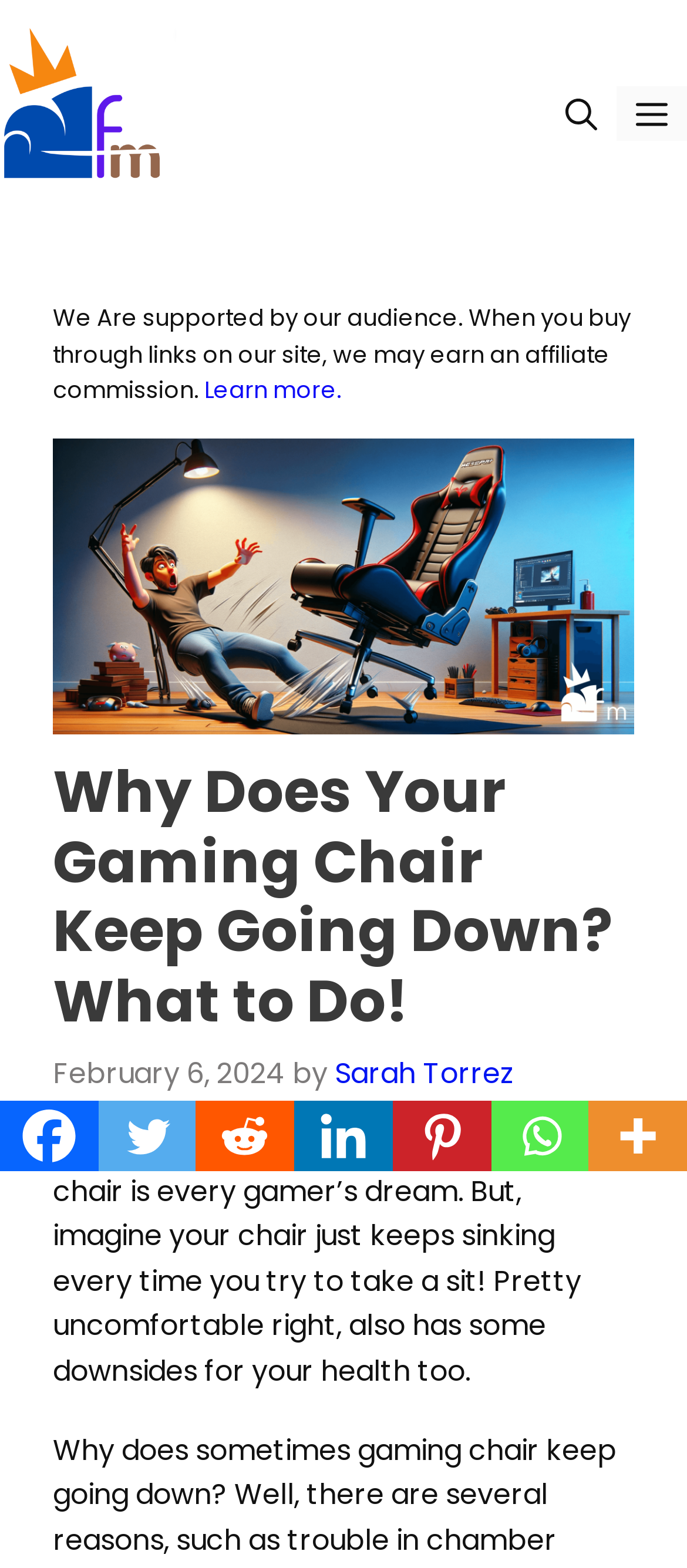Look at the image and answer the question in detail:
What is the topic of the article?

I determined the topic of the article by reading the heading 'Why Does Your Gaming Chair Keep Going Down? What to Do!' and the introductory paragraph, which discusses the issue of a gaming chair sinking.